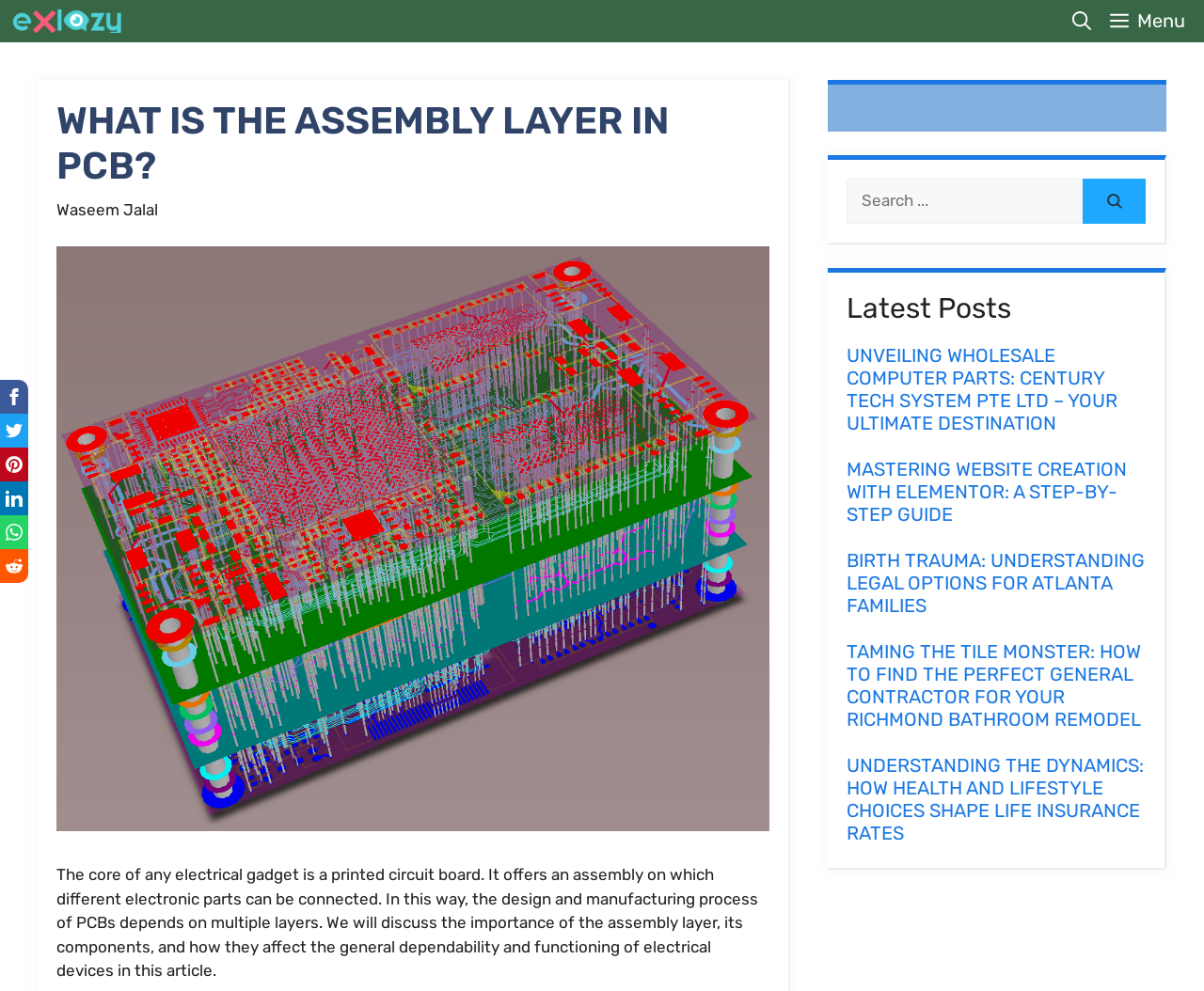What is the author of the article?
Answer the question with a single word or phrase by looking at the picture.

Waseem Jalal